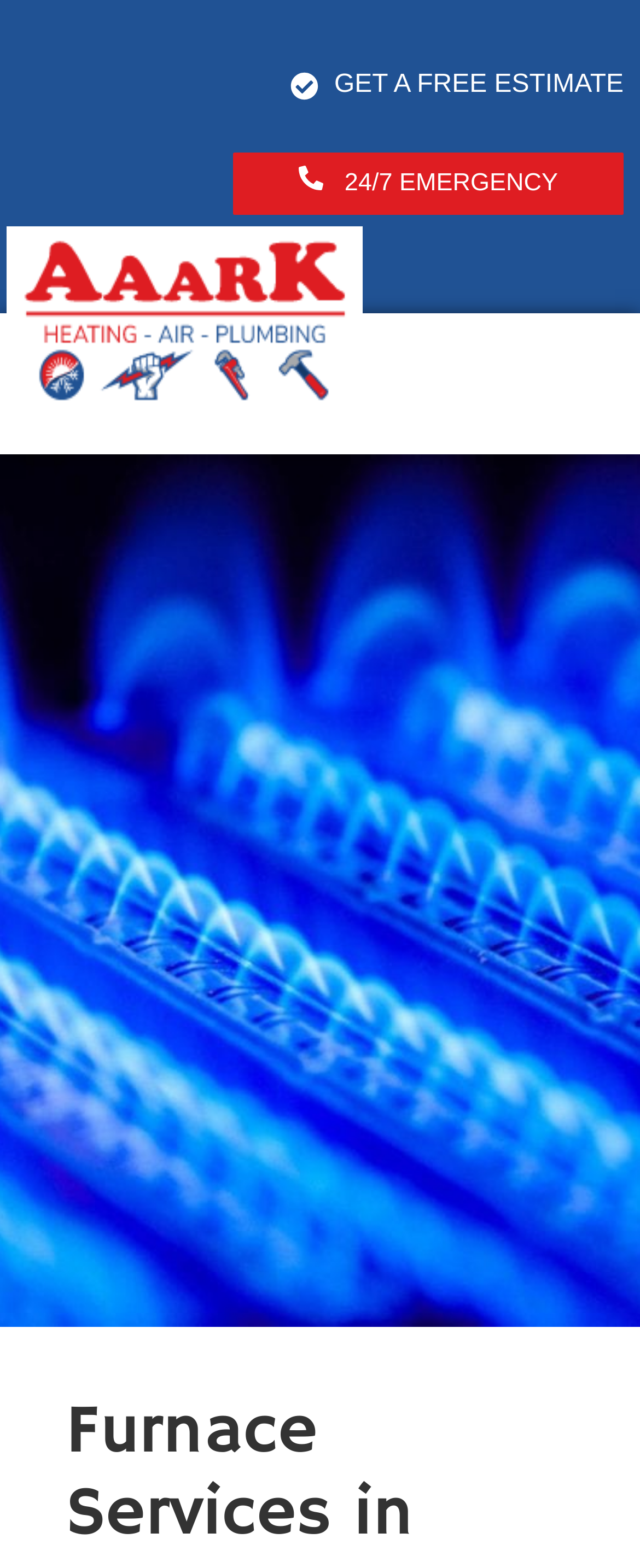Using the given description, provide the bounding box coordinates formatted as (top-left x, top-left y, bottom-right x, bottom-right y), with all values being floating point numbers between 0 and 1. Description: Indoor Air Quality

[0.026, 0.497, 0.974, 0.553]